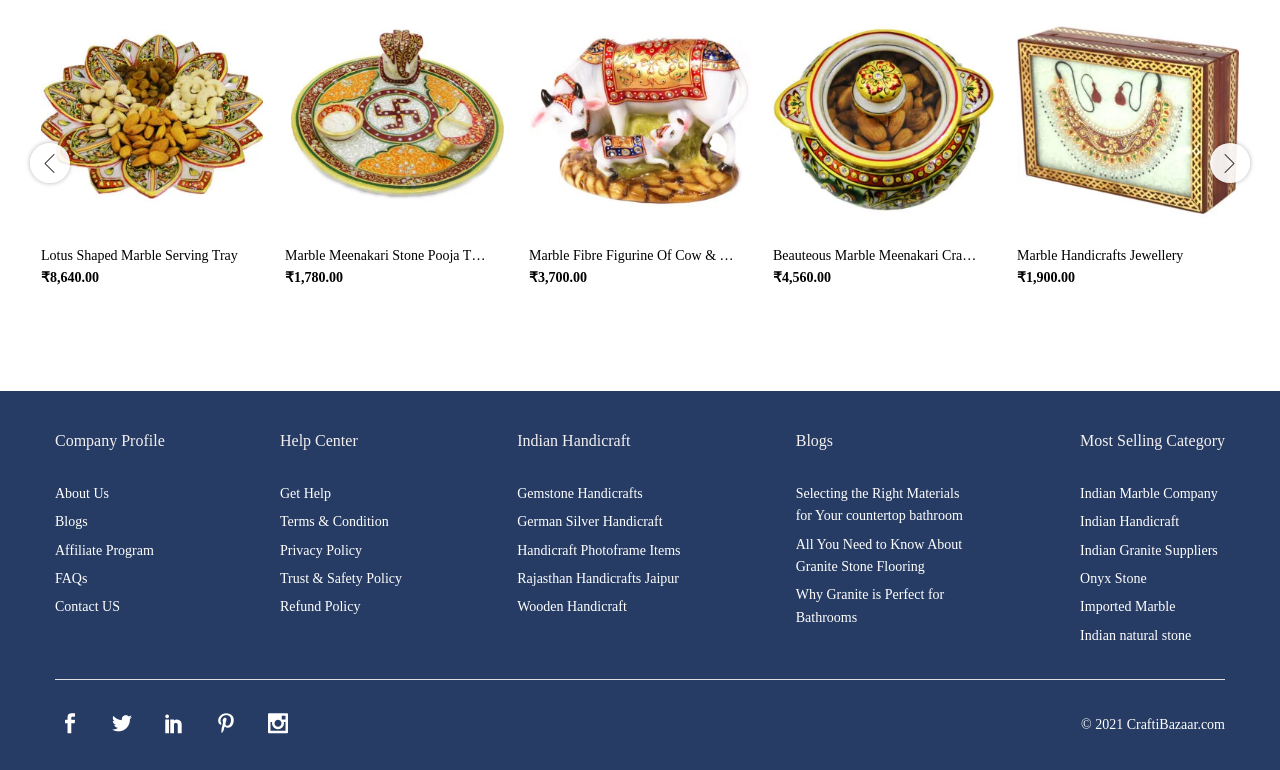Pinpoint the bounding box coordinates of the element that must be clicked to accomplish the following instruction: "Quick view Marble Fibre Figurine Of Cow & Calf". The coordinates should be in the format of four float numbers between 0 and 1, i.e., [left, top, right, bottom].

[0.484, 0.268, 0.511, 0.312]